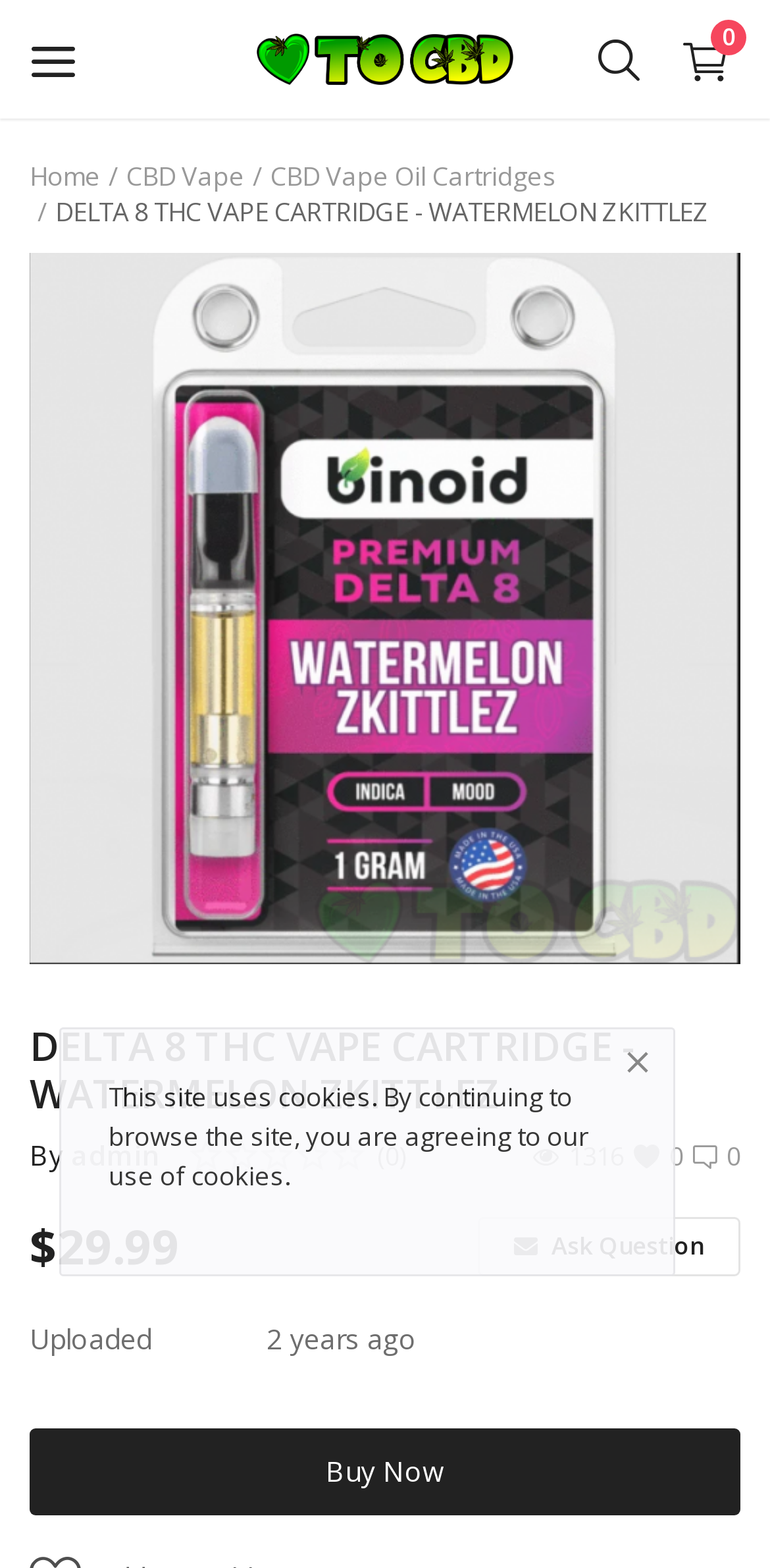Give a short answer using one word or phrase for the question:
How old is the product?

2 years